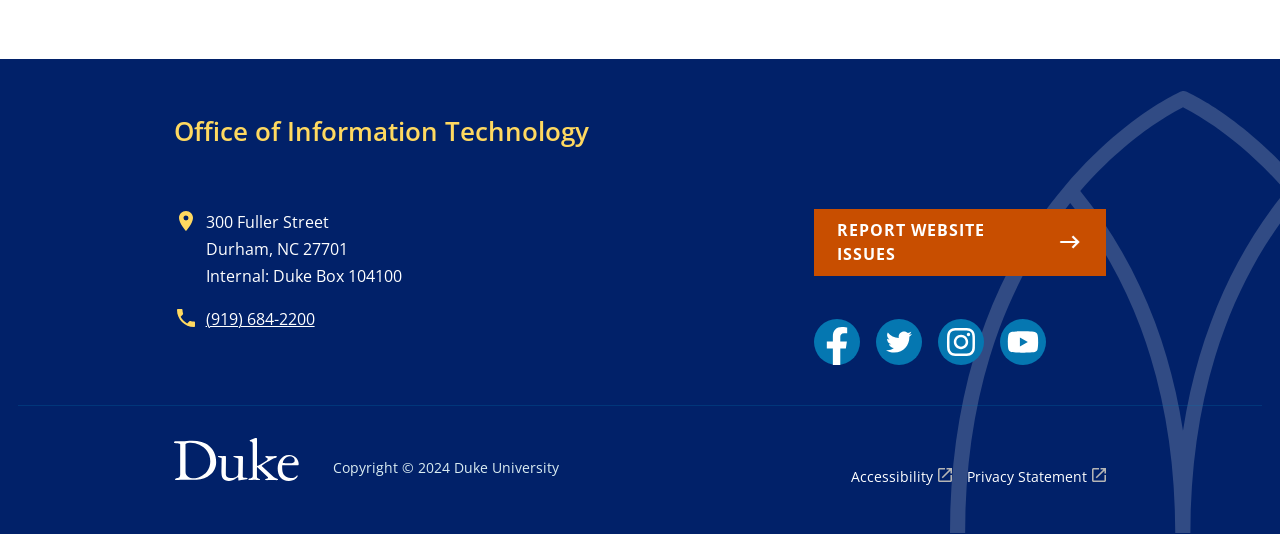Please locate the bounding box coordinates of the element that should be clicked to achieve the given instruction: "Click the Office of Information Technology link".

[0.136, 0.212, 0.46, 0.28]